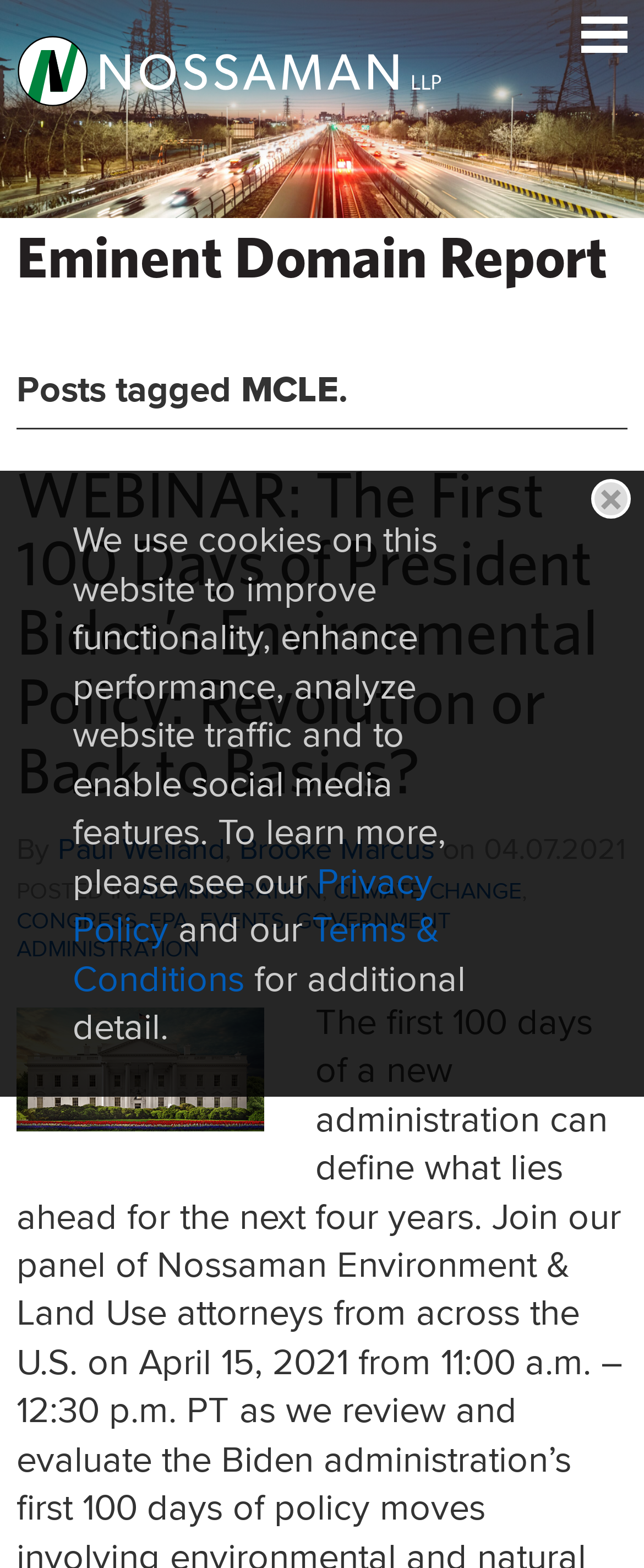What is the topic of the webinar?
Using the image as a reference, answer the question with a short word or phrase.

Environmental Policy